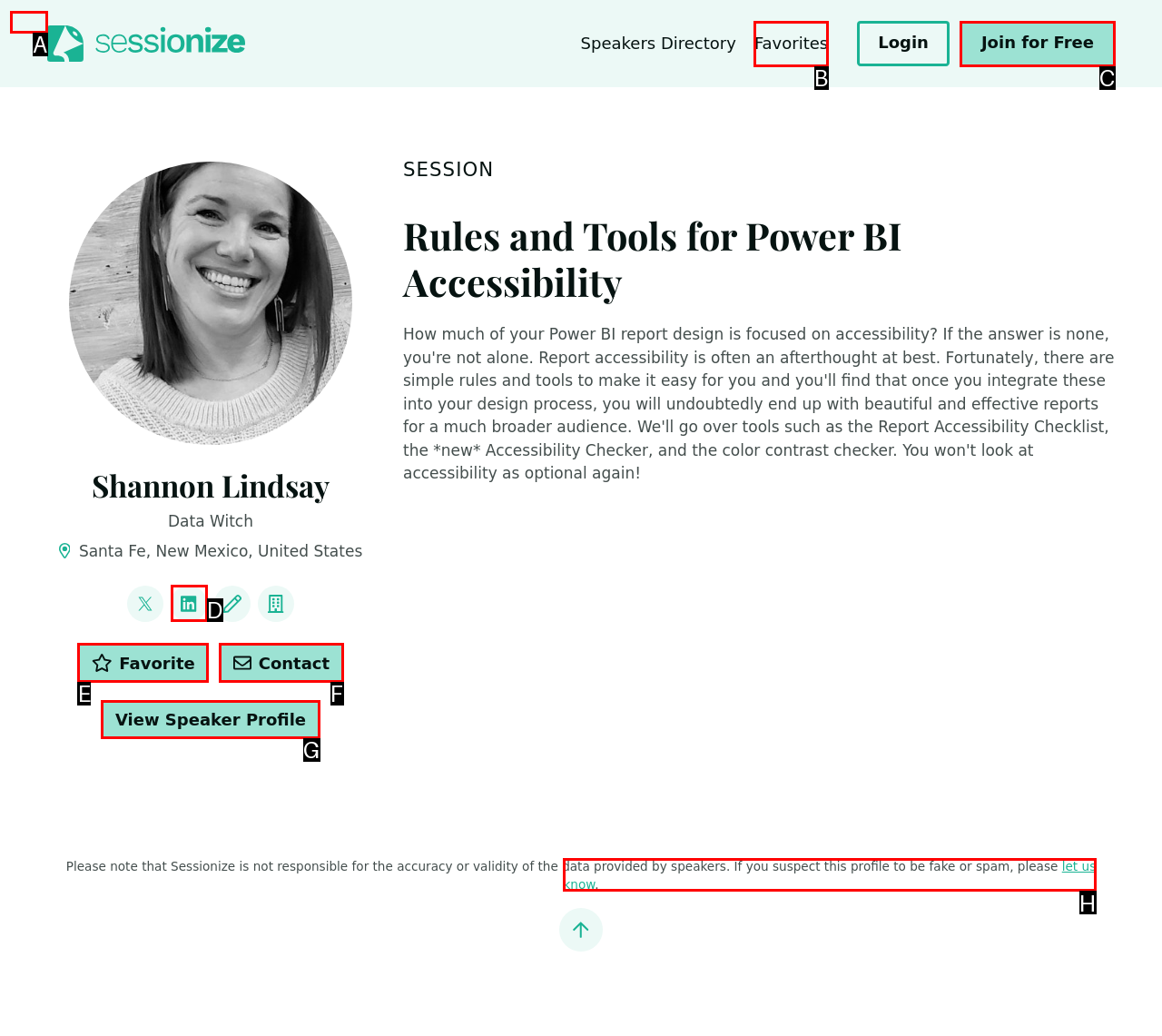For the instruction: Jump to navigation, determine the appropriate UI element to click from the given options. Respond with the letter corresponding to the correct choice.

A